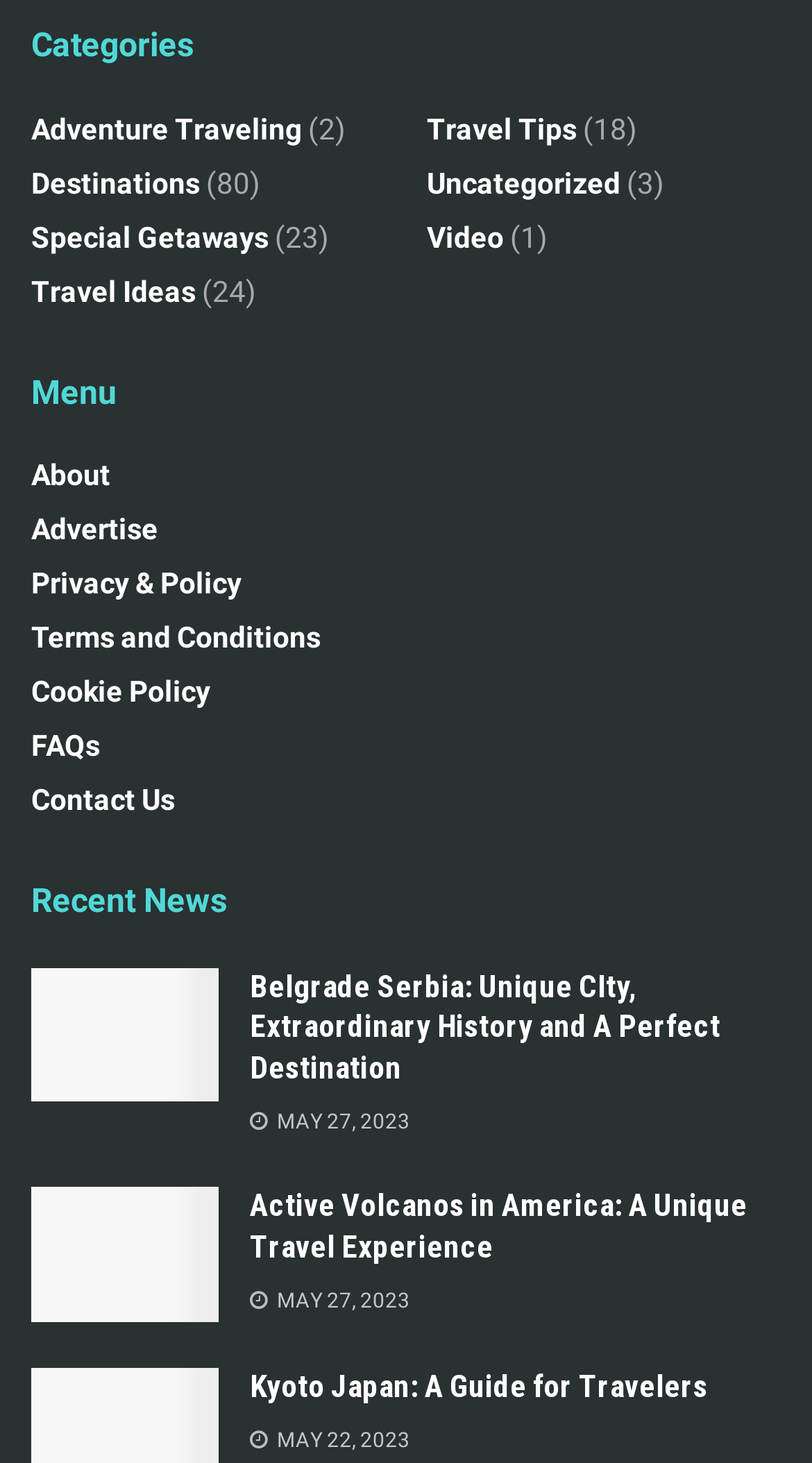Please answer the following question using a single word or phrase: 
How many news articles are displayed?

3